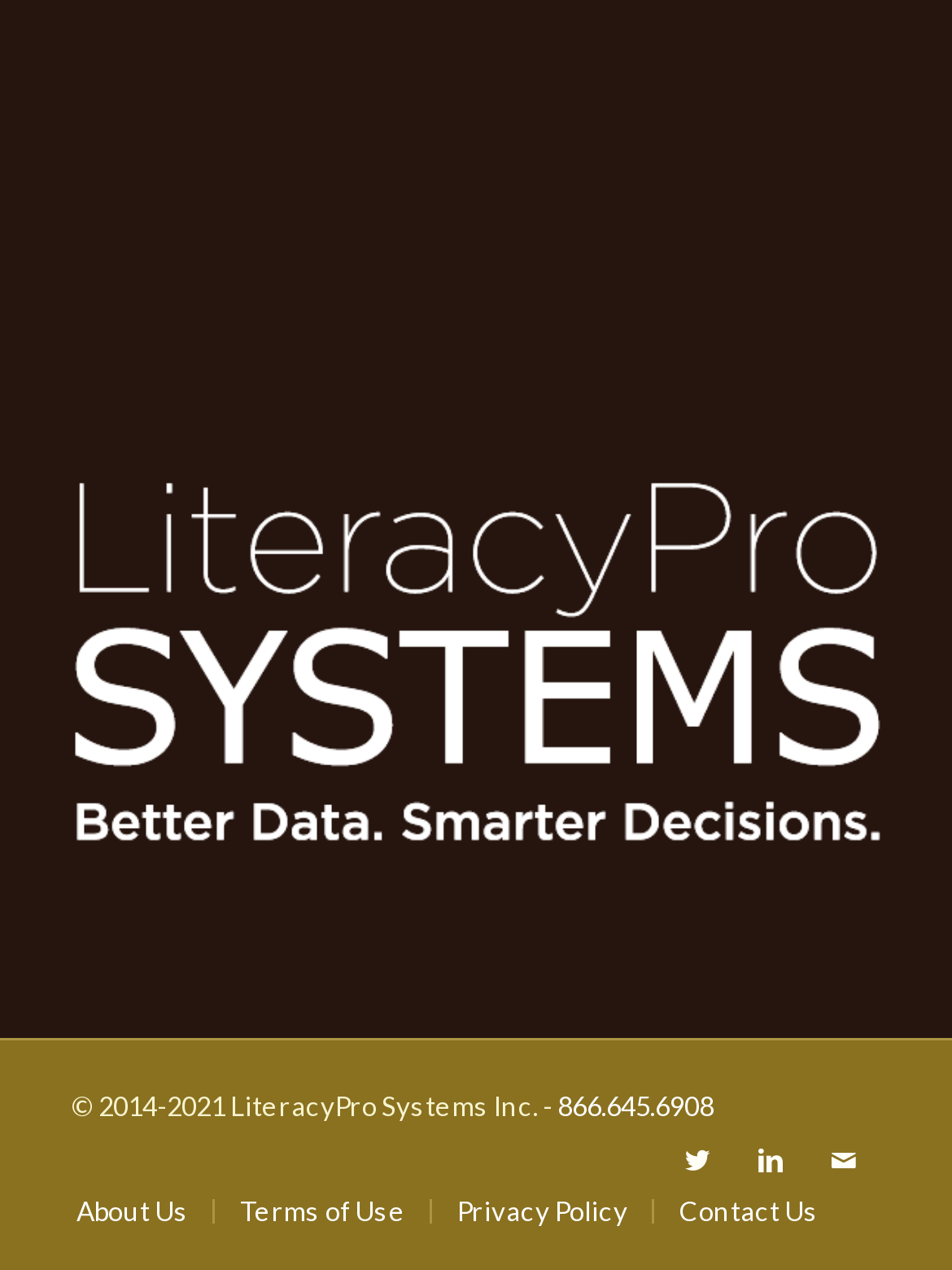Find the bounding box coordinates of the clickable region needed to perform the following instruction: "view Java Recruitment". The coordinates should be provided as four float numbers between 0 and 1, i.e., [left, top, right, bottom].

None